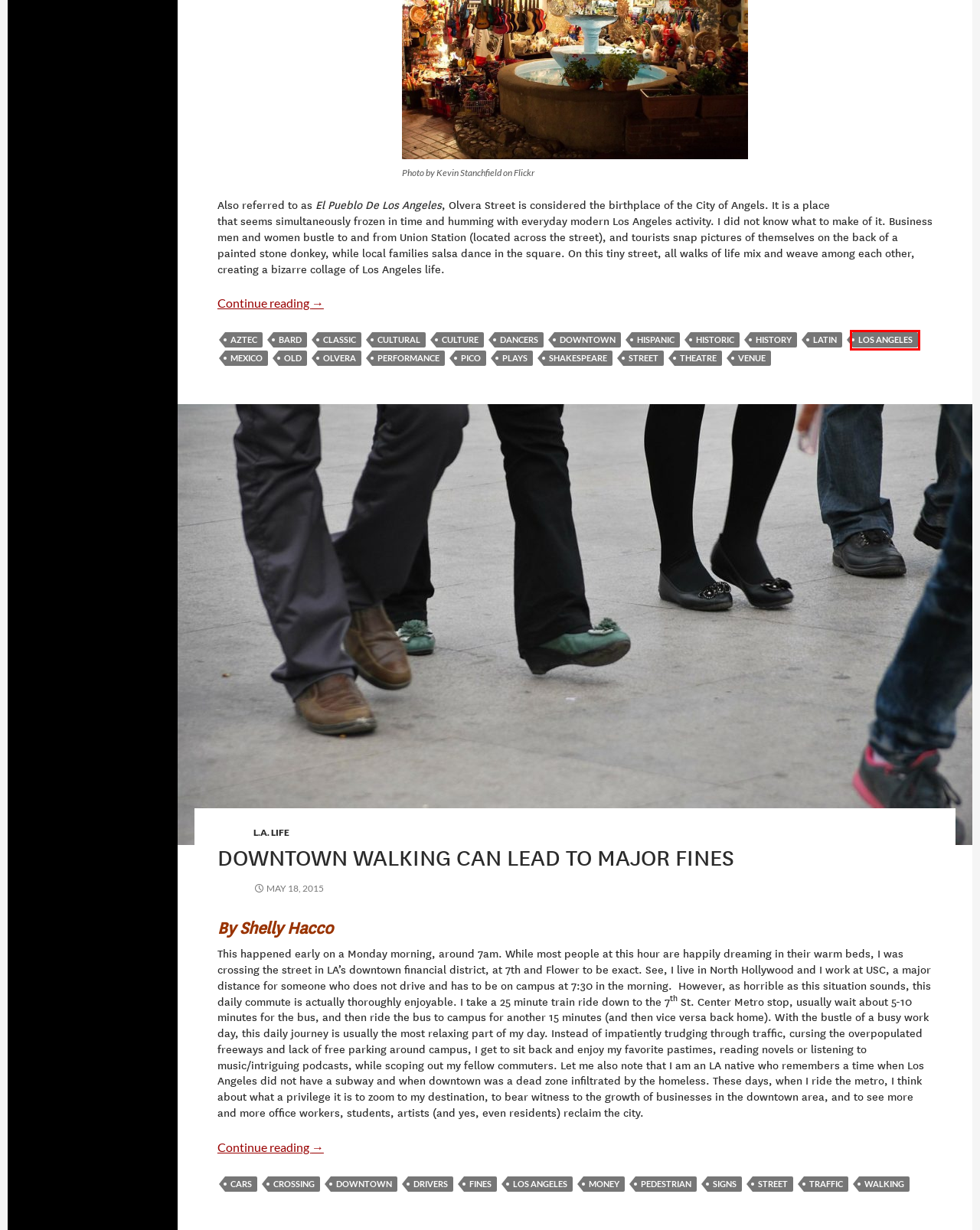Look at the screenshot of a webpage, where a red bounding box highlights an element. Select the best description that matches the new webpage after clicking the highlighted element. Here are the candidates:
A. bard | USC American Language Institute
B. historic | USC American Language Institute
C. performance | USC American Language Institute
D. pico | USC American Language Institute
E. money | USC American Language Institute
F. hispanic | USC American Language Institute
G. los angeles | USC American Language Institute
H. Downtown Walking Can Lead to Major Fines | USC American Language Institute

G